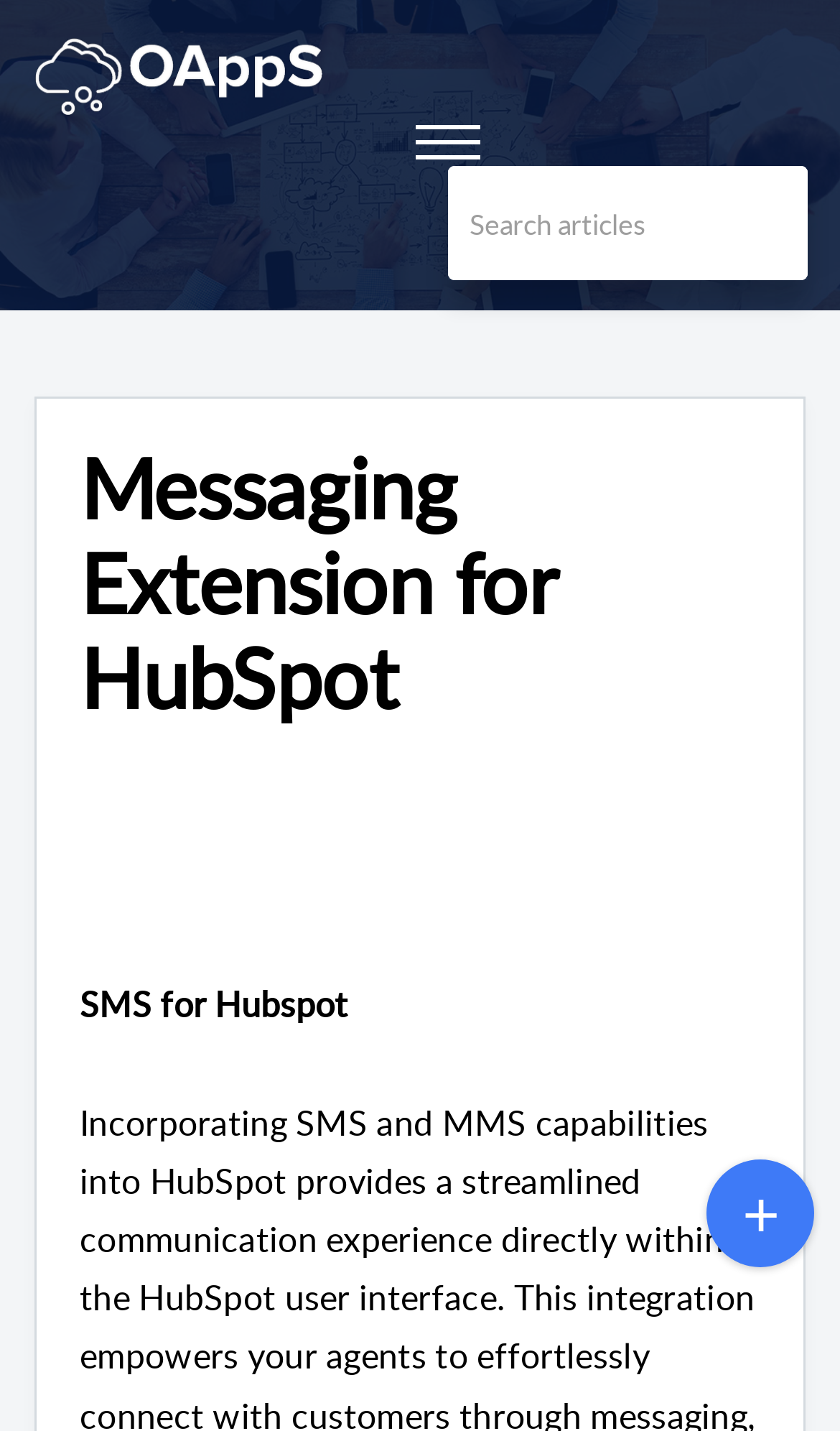Determine the main text heading of the webpage and provide its content.

Messaging Extension for HubSpot